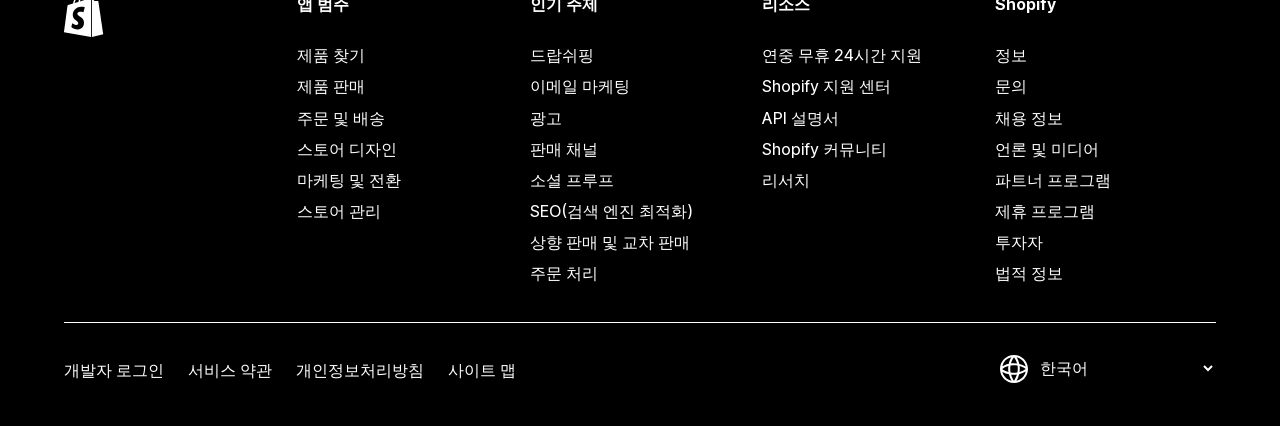Provide the bounding box coordinates of the area you need to click to execute the following instruction: "Learn about Shopify".

[0.777, 0.094, 0.95, 0.167]